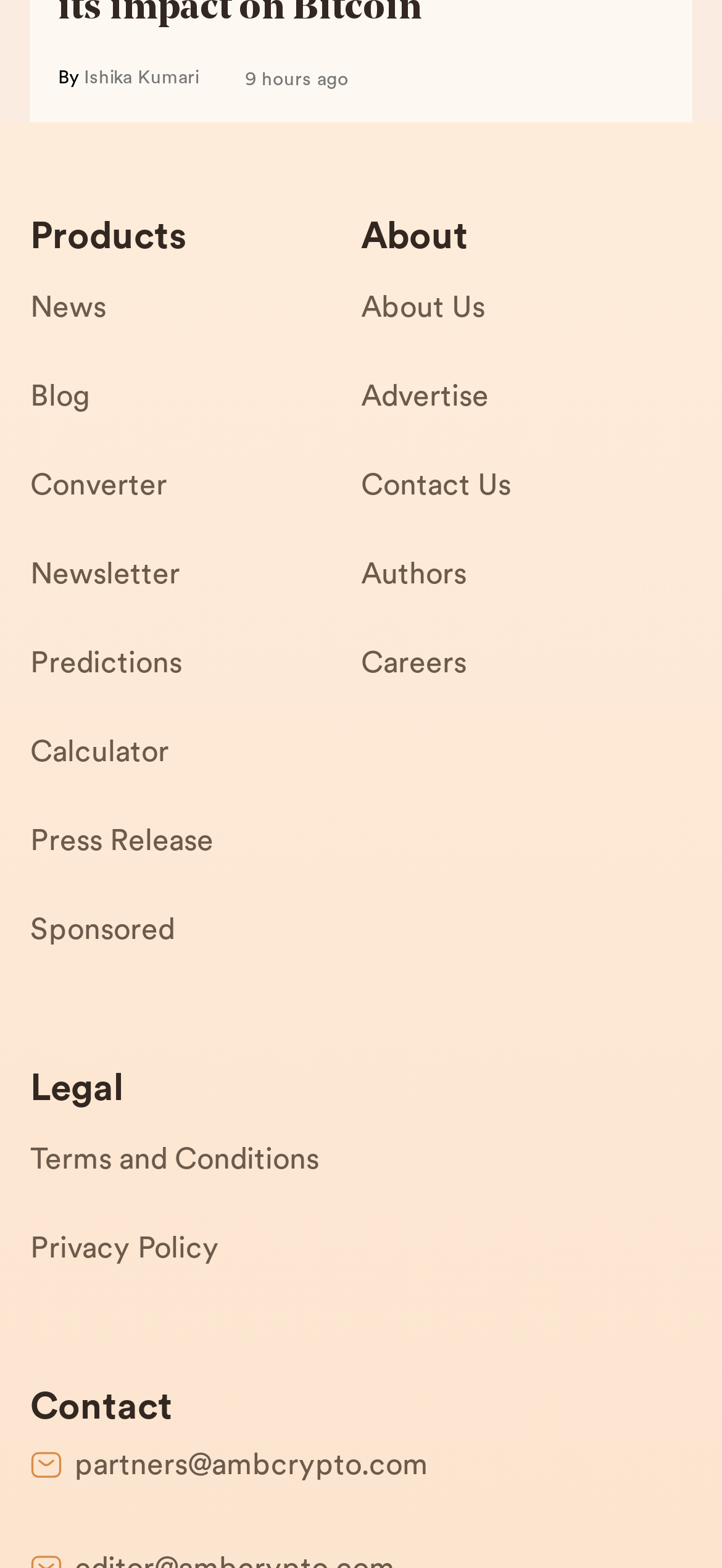Find the bounding box coordinates of the element to click in order to complete this instruction: "Contact partners via email". The bounding box coordinates must be four float numbers between 0 and 1, denoted as [left, top, right, bottom].

[0.103, 0.924, 0.593, 0.98]